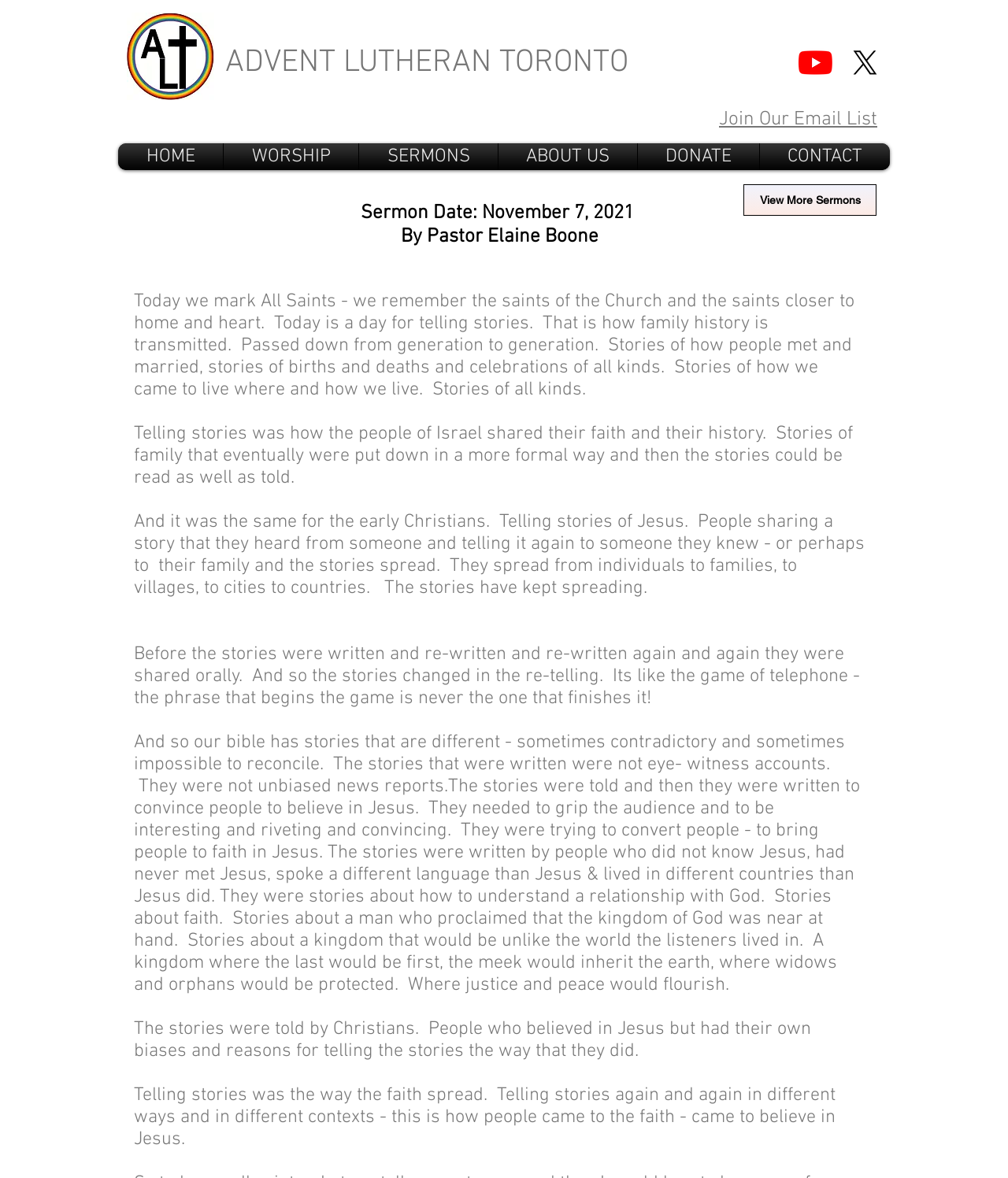Provide an in-depth description of the elements and layout of the webpage.

The webpage is about a sermon by Pastor Elaine Boone, titled "Interpretations of the meaning of Jesus' death on the cross". At the top left corner, there is a logo image of Advent Lutheran Toronto, accompanied by a link to the church's website. To the right of the logo, there is a navigation menu with links to different sections of the website, including "HOME", "WORSHIP", "SERMONS", "ABOUT US", "DONATE", and "CONTACT".

Below the navigation menu, there is a heading that reads "Sermon Date: November 7, 2021 By Pastor Elaine Boone". Next to this heading, there is a link to view more sermons. The main content of the webpage is a sermon transcript, which is divided into several paragraphs. The sermon discusses the importance of storytelling in sharing faith and history, using examples from the Bible and the early Christian community.

The sermon text is arranged in a single column, taking up most of the webpage's content area. There are five paragraphs in total, each discussing a different aspect of storytelling and its role in spreading faith. The text is written in a clear and concise manner, with no images or other multimedia elements interrupting the flow of the sermon.

At the top right corner of the webpage, there is a social bar with links to the church's YouTube and Twitter accounts, represented by their respective logos. Below the social bar, there is a heading that reads "Join Our Email List", accompanied by a link to sign up.